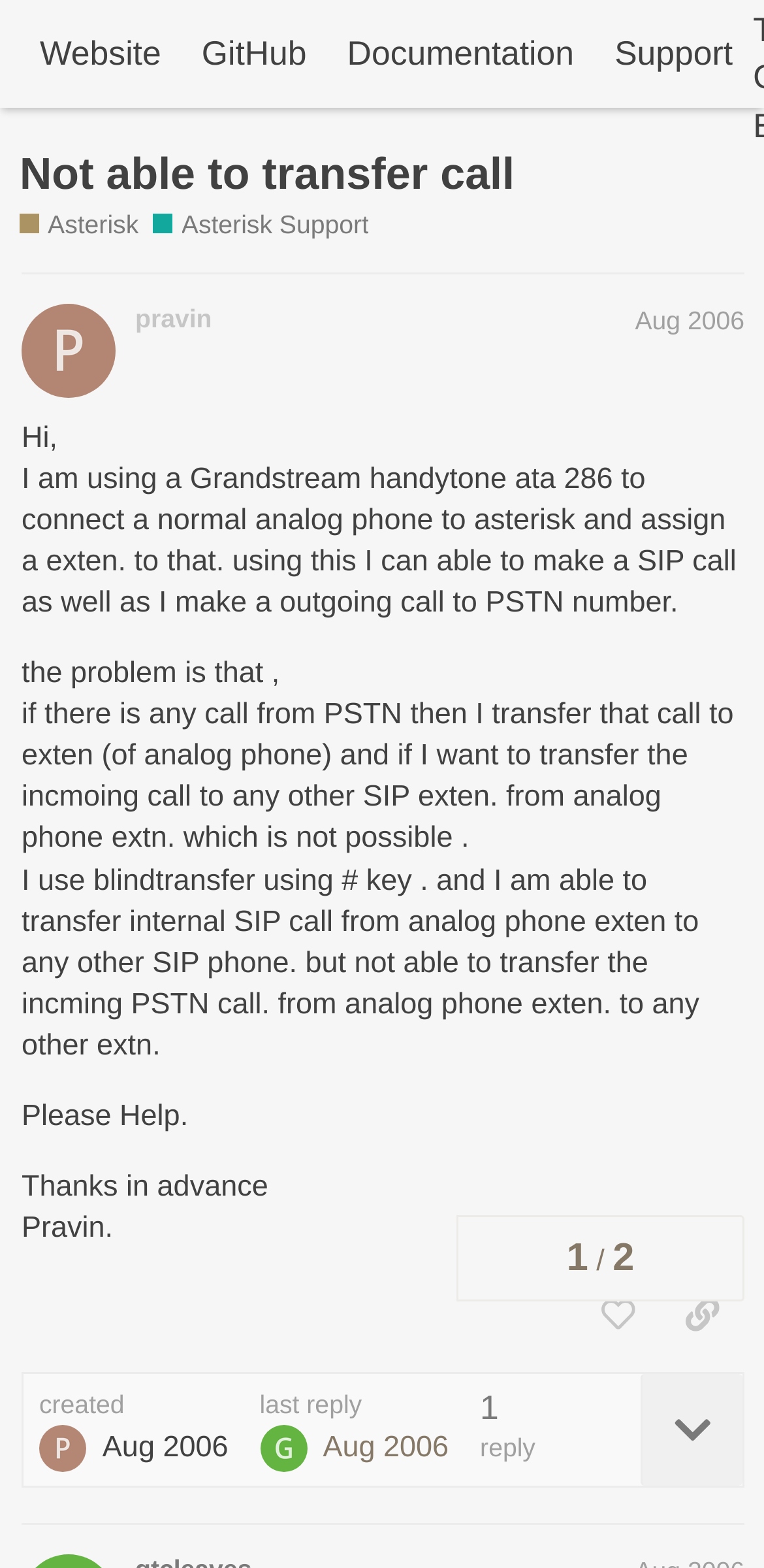Identify the bounding box coordinates for the element you need to click to achieve the following task: "Contact the sales team". Provide the bounding box coordinates as four float numbers between 0 and 1, in the form [left, top, right, bottom].

None